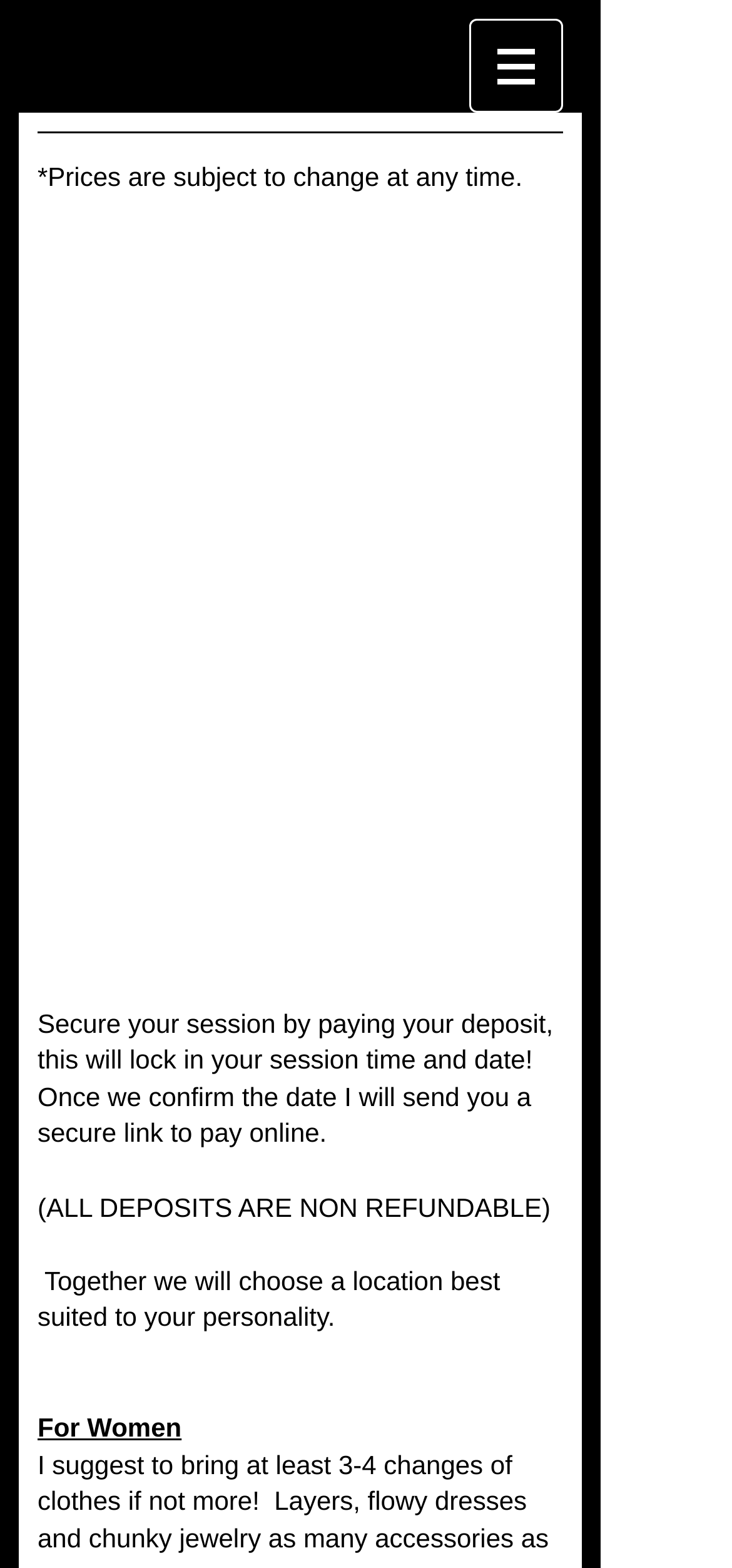Based on the image, please elaborate on the answer to the following question:
What is the photographer's process for confirming a session?

According to the text 'Once we confirm the date I will send you a secure link to pay online.', the photographer's process for confirming a session involves sending a secure link to the client to pay online, which suggests that the payment process is online and secure.